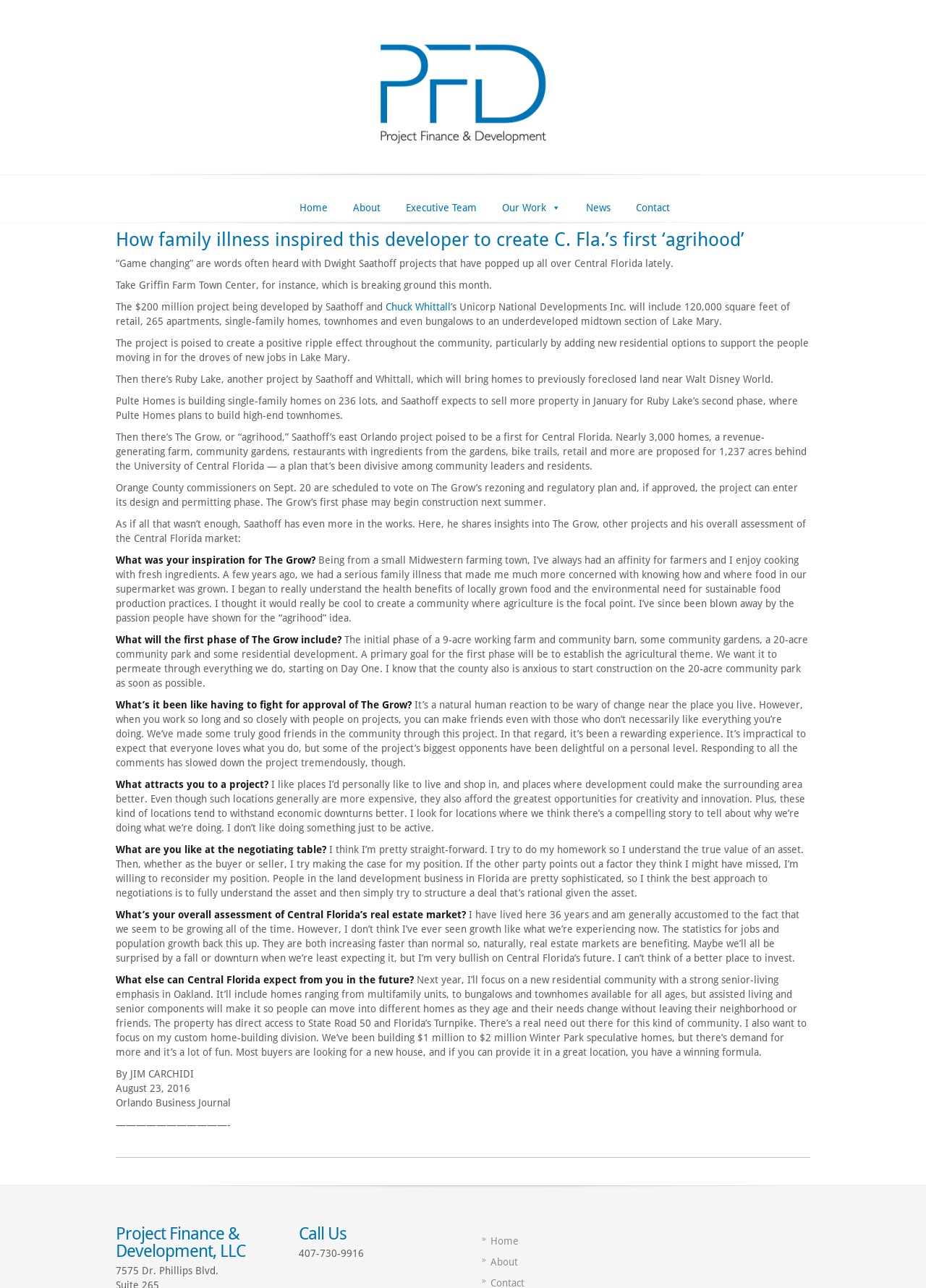Identify the bounding box for the UI element described as: "Chuck Whittall". The coordinates should be four float numbers between 0 and 1, i.e., [left, top, right, bottom].

[0.416, 0.234, 0.487, 0.243]